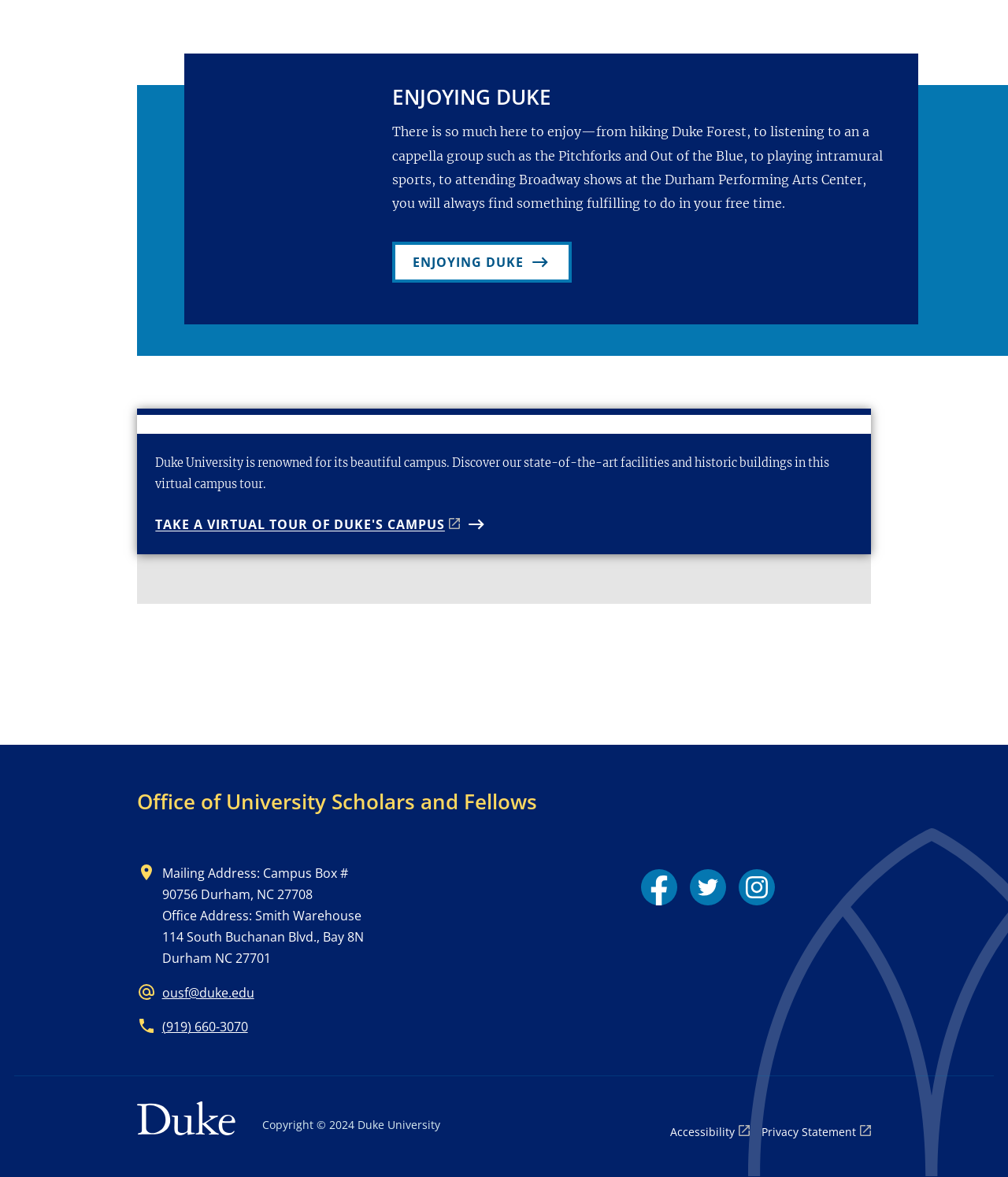Please determine the bounding box coordinates for the UI element described here. Use the format (top-left x, top-left y, bottom-right x, bottom-right y) with values bounded between 0 and 1: aria-label="Twitter link" title="Twitter link"

[0.684, 0.738, 0.72, 0.769]